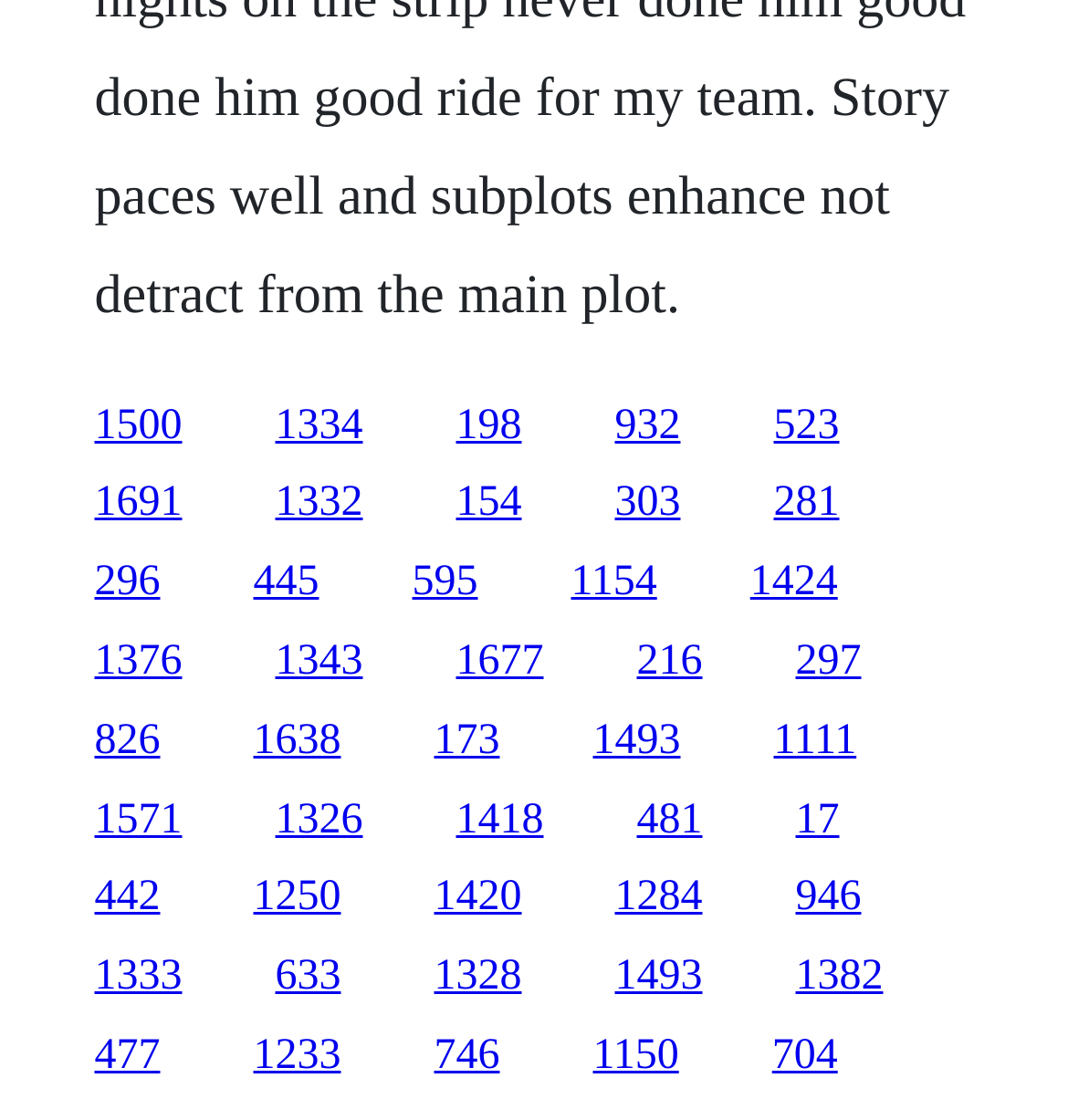Locate the coordinates of the bounding box for the clickable region that fulfills this instruction: "visit the third link".

[0.427, 0.358, 0.488, 0.4]